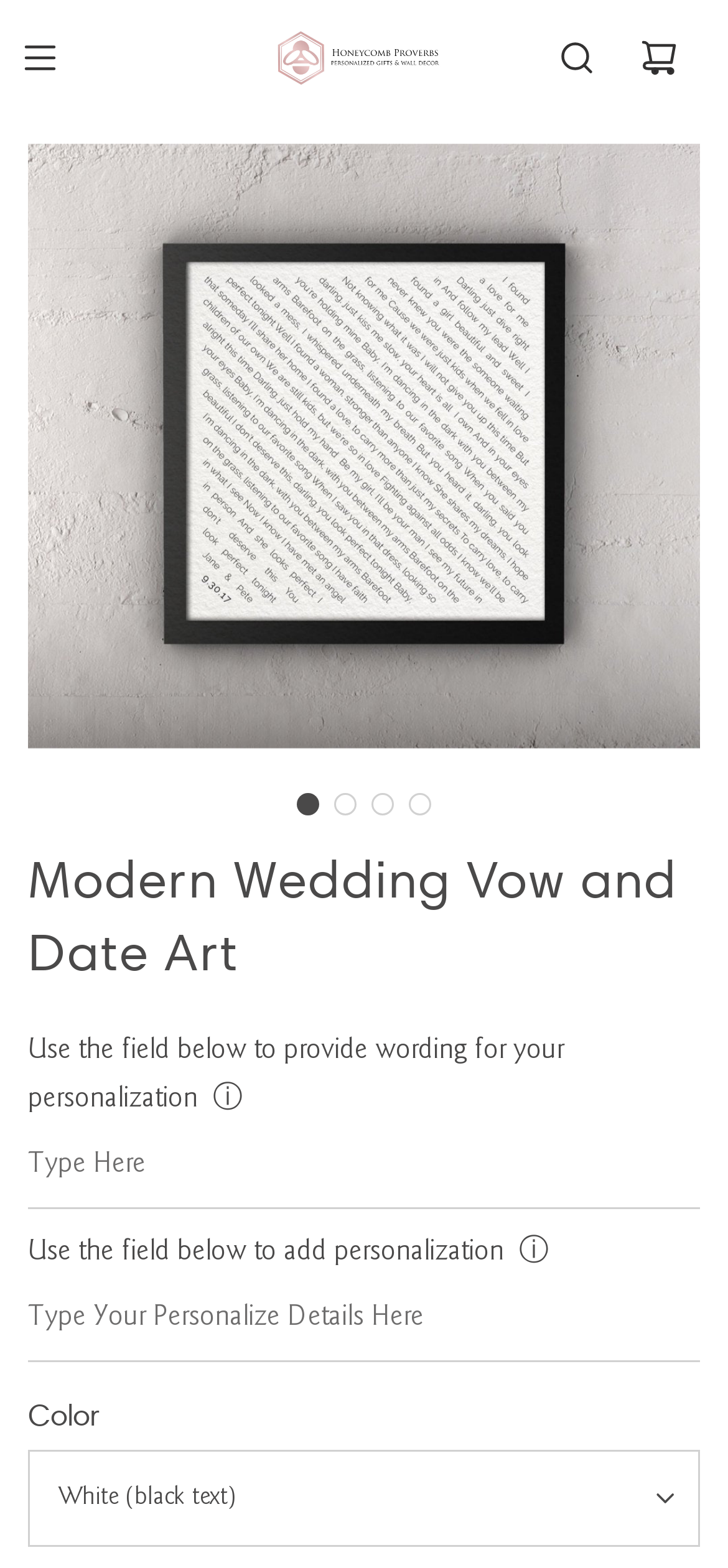What is the symbol next to the 'Proofs available' text?
Refer to the image and provide a one-word or short phrase answer.

ⓘ